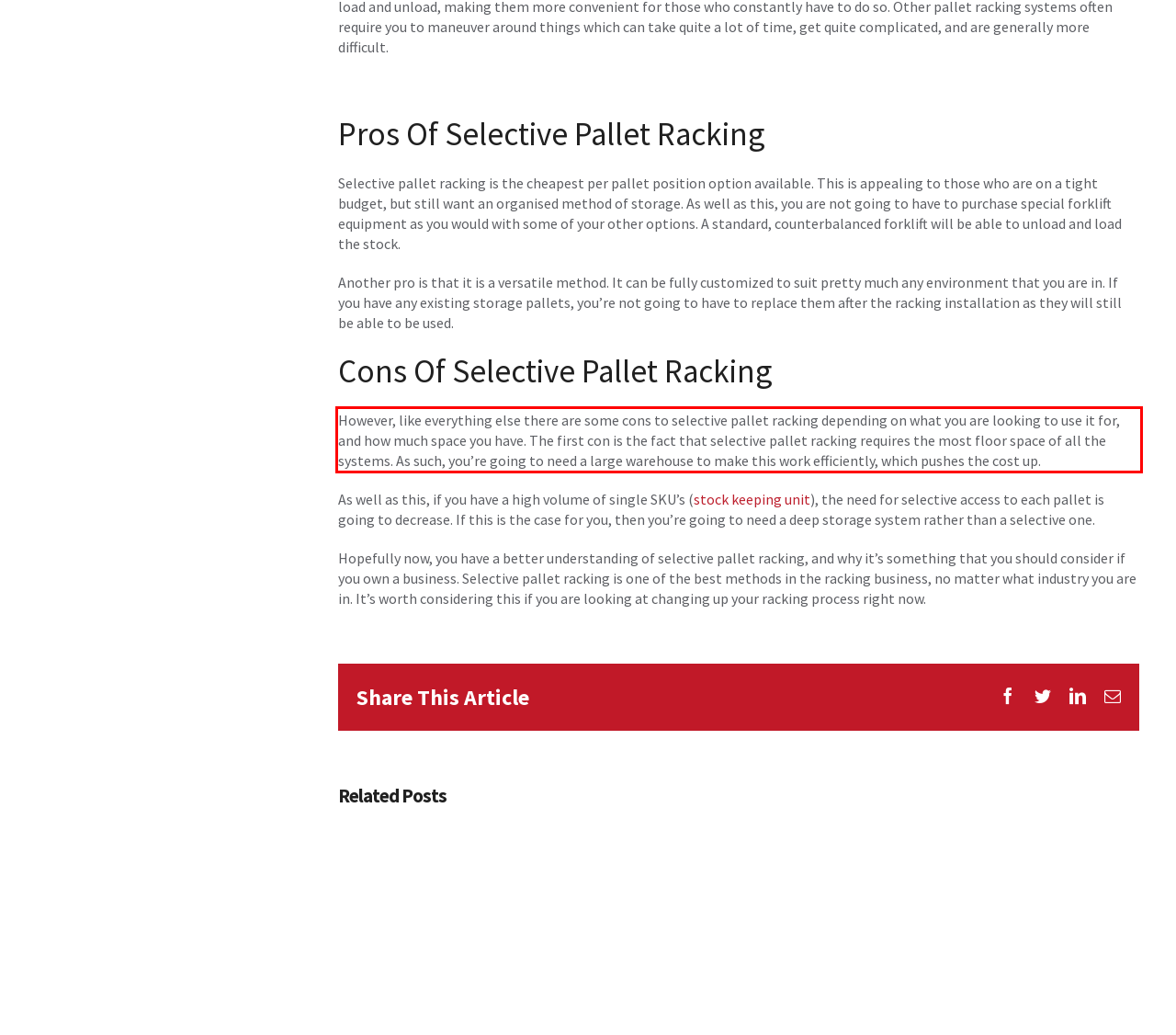You have a screenshot of a webpage, and there is a red bounding box around a UI element. Utilize OCR to extract the text within this red bounding box.

However, like everything else there are some cons to selective pallet racking depending on what you are looking to use it for, and how much space you have. The first con is the fact that selective pallet racking requires the most floor space of all the systems. As such, you’re going to need a large warehouse to make this work efficiently, which pushes the cost up.